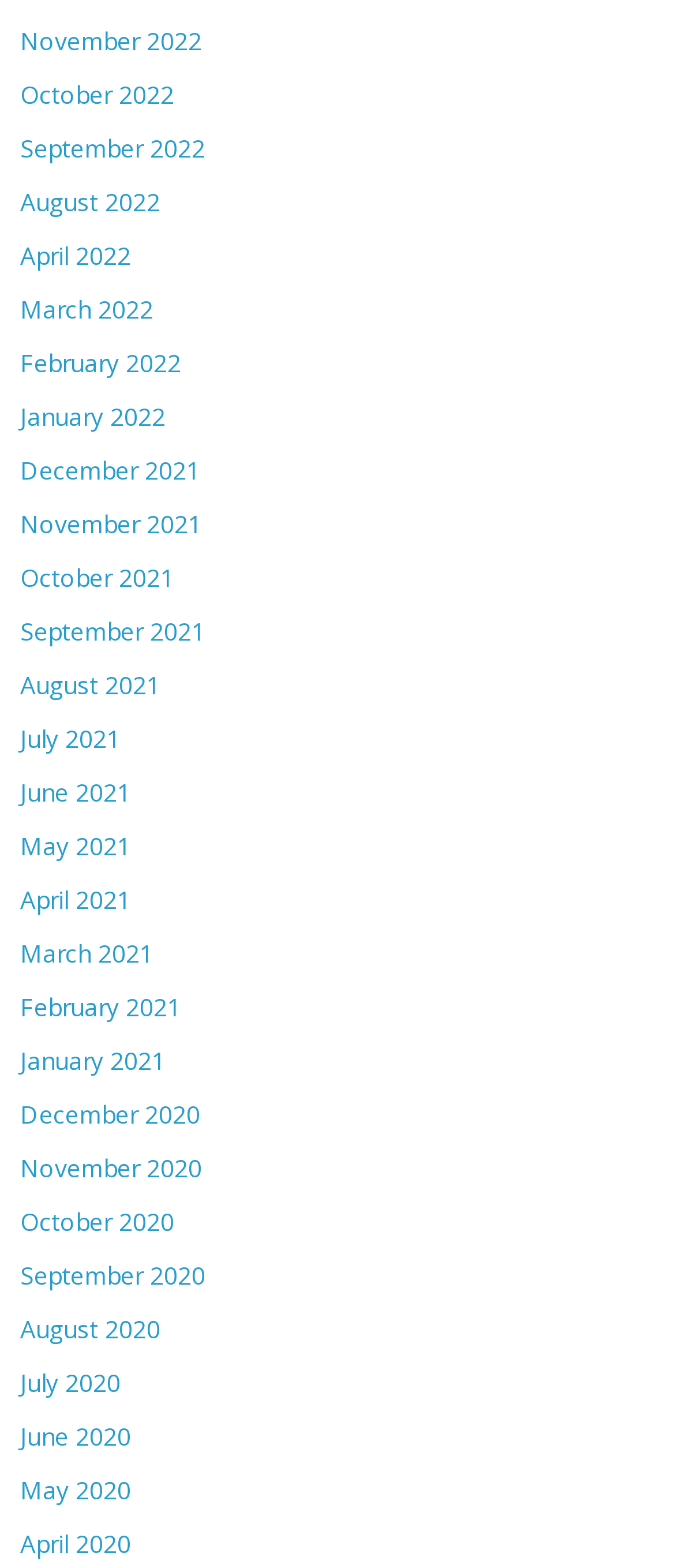By analyzing the image, answer the following question with a detailed response: How many links are there in total?

I can count the number of links in the list, and I find that there are 29 links in total, each representing a different month.